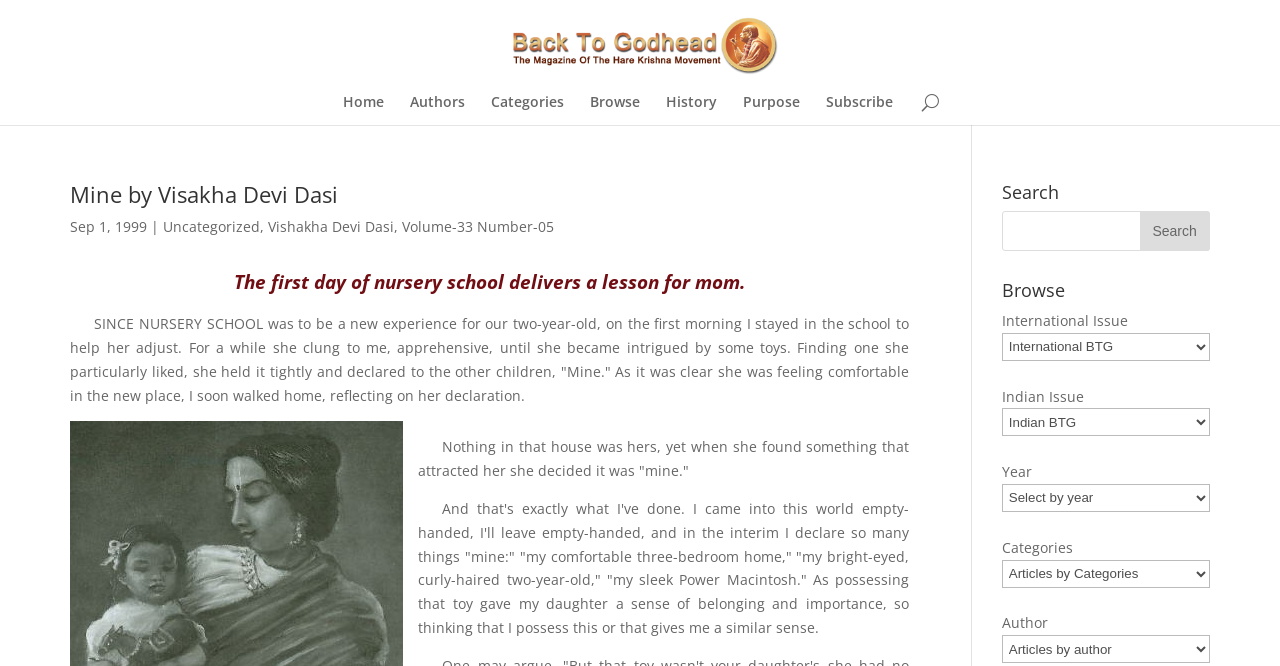Show the bounding box coordinates for the HTML element as described: "Subscribe".

[0.645, 0.143, 0.698, 0.188]